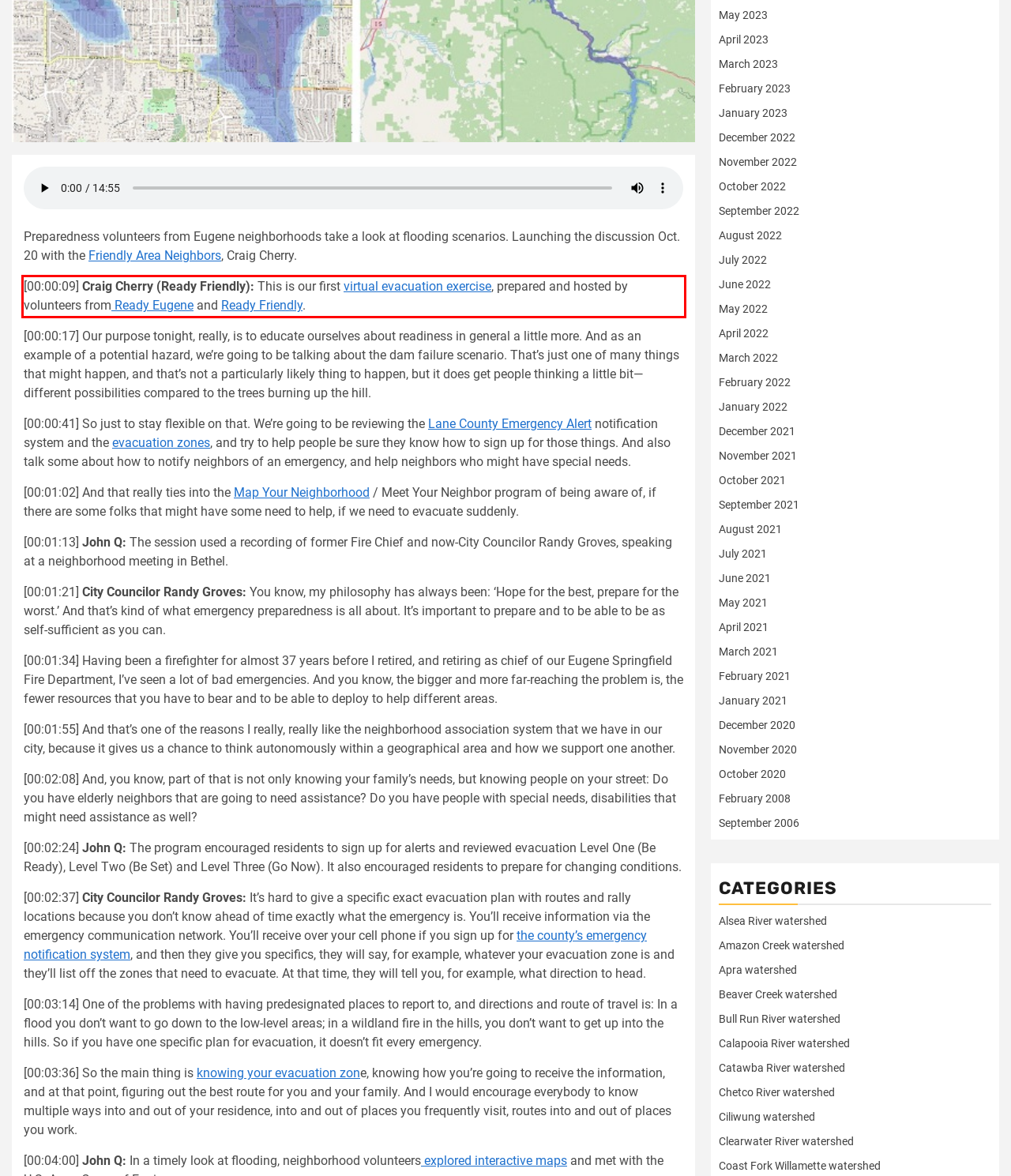View the screenshot of the webpage and identify the UI element surrounded by a red bounding box. Extract the text contained within this red bounding box.

[00:00:09] Craig Cherry (Ready Friendly): This is our first virtual evacuation exercise, prepared and hosted by volunteers from Ready Eugene and Ready Friendly.